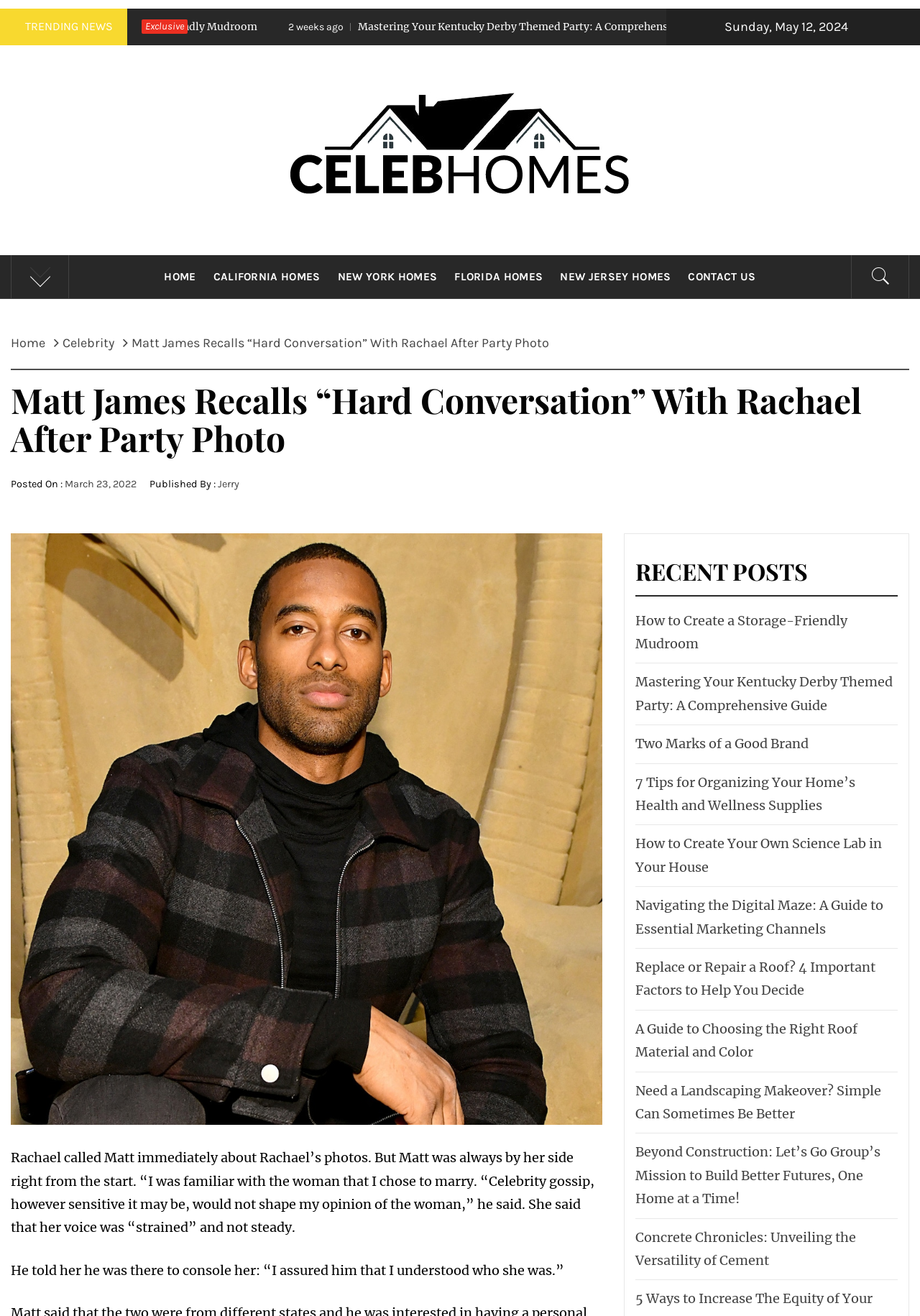With reference to the image, please provide a detailed answer to the following question: What is the category of the article?

I determined the category of the article by looking at the link 'Celebrity Homes' with the bounding box coordinates [0.227, 0.056, 0.773, 0.161] and the image 'Celebrity Homes' with the same bounding box coordinates, which suggests that the article belongs to the category of Celebrity Homes.